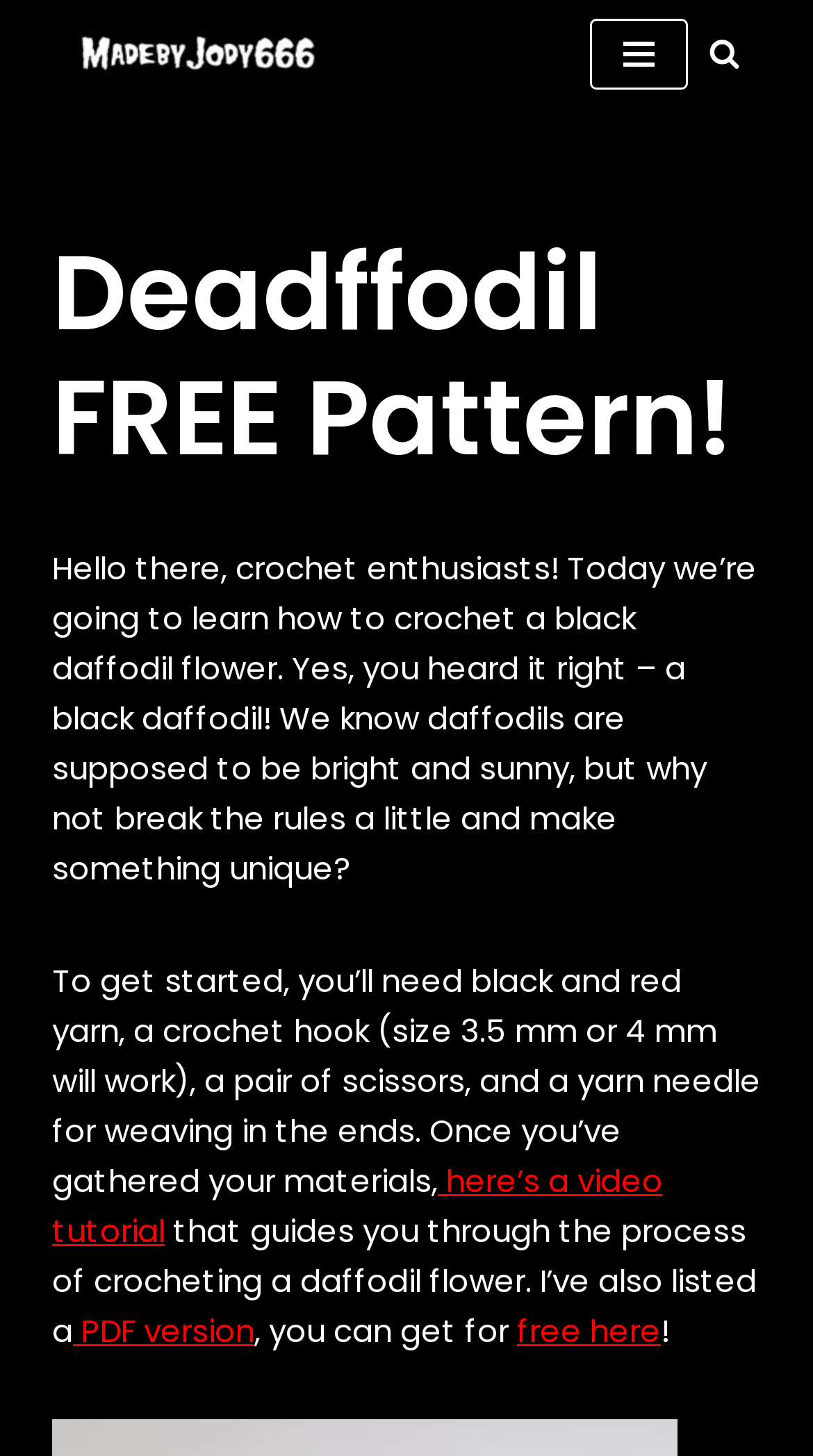Refer to the image and provide an in-depth answer to the question: 
What color yarn is required for this project?

According to the text, 'To get started, you’ll need black and red yarn...' which indicates that black and red yarn are the required colors for this project.